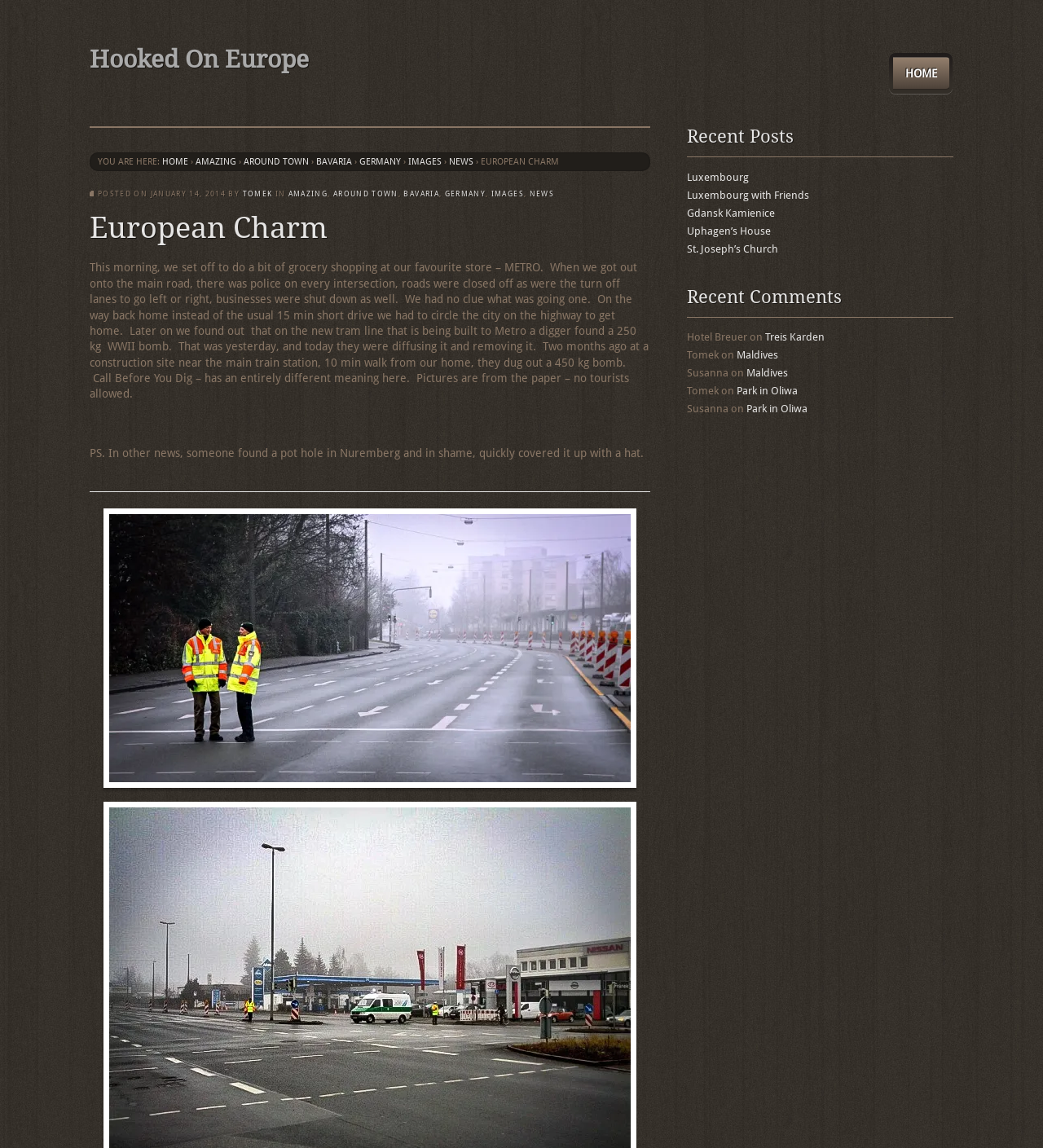What is the weight of the WWII bomb found near the main train station?
Based on the image, provide a one-word or brief-phrase response.

450 kg